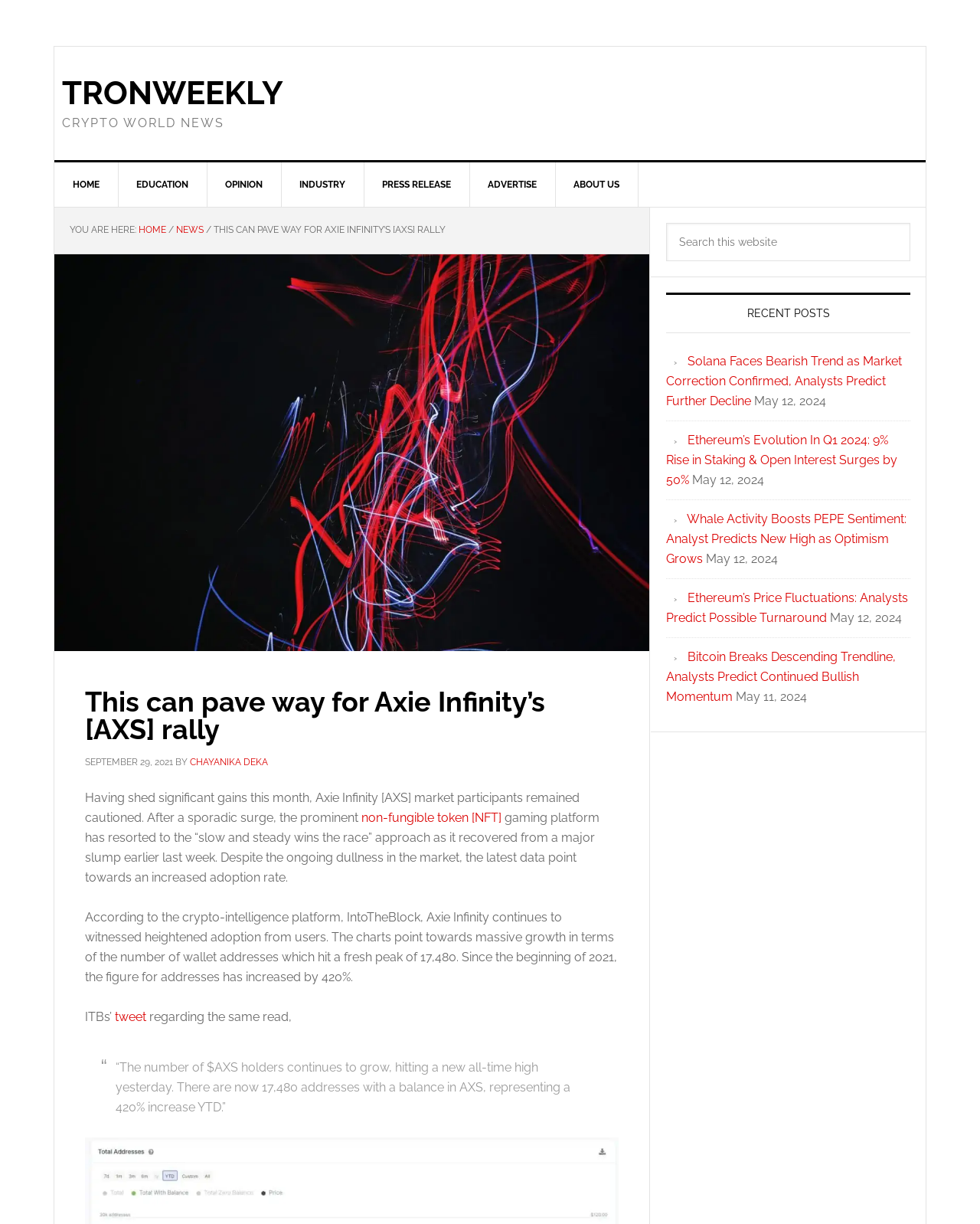Indicate the bounding box coordinates of the element that must be clicked to execute the instruction: "Visit the author's page by clicking on 'CHAYANIKA DEKA'". The coordinates should be given as four float numbers between 0 and 1, i.e., [left, top, right, bottom].

[0.194, 0.618, 0.273, 0.627]